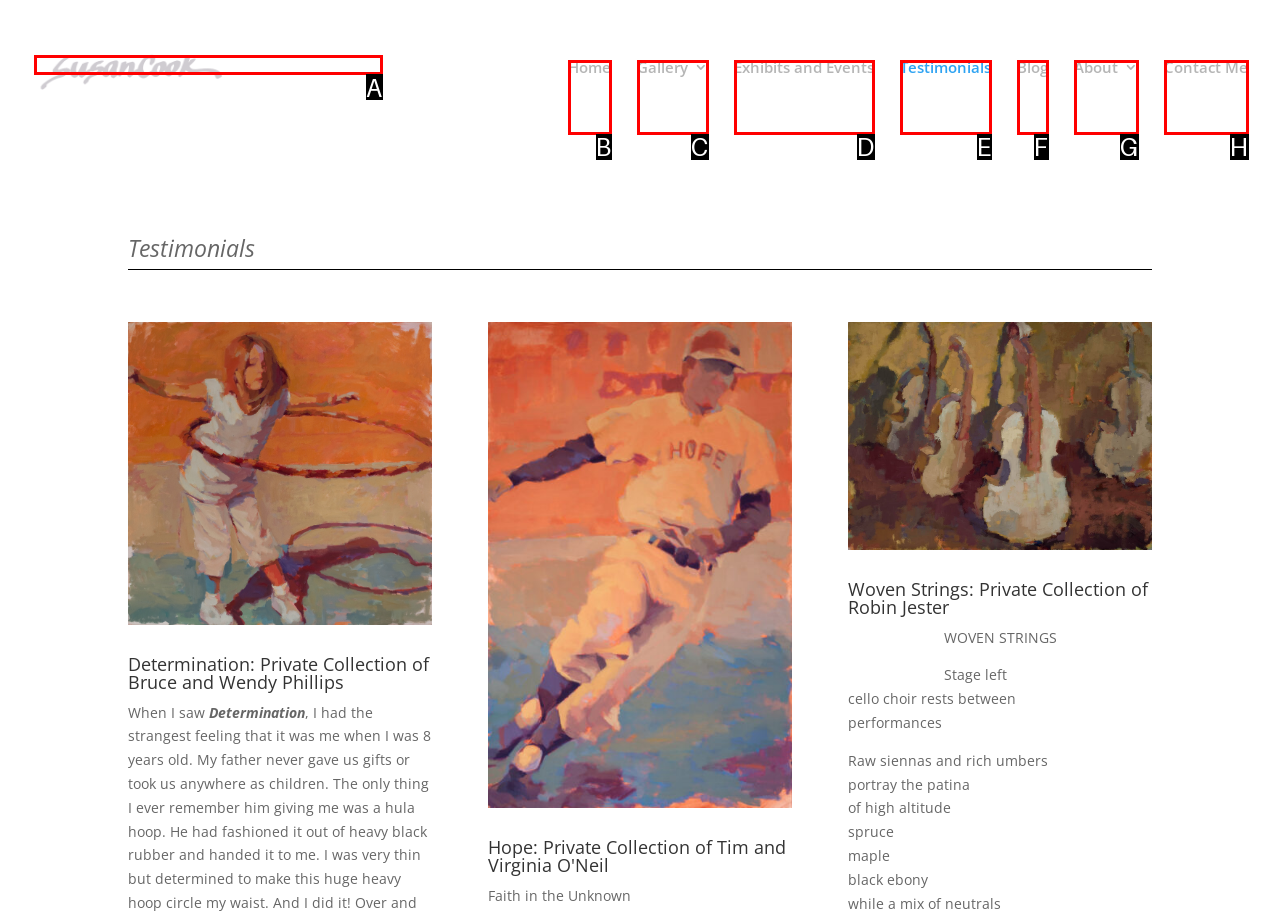Match the description: alt="Susan Cook Fine Artist" to the appropriate HTML element. Respond with the letter of your selected option.

A